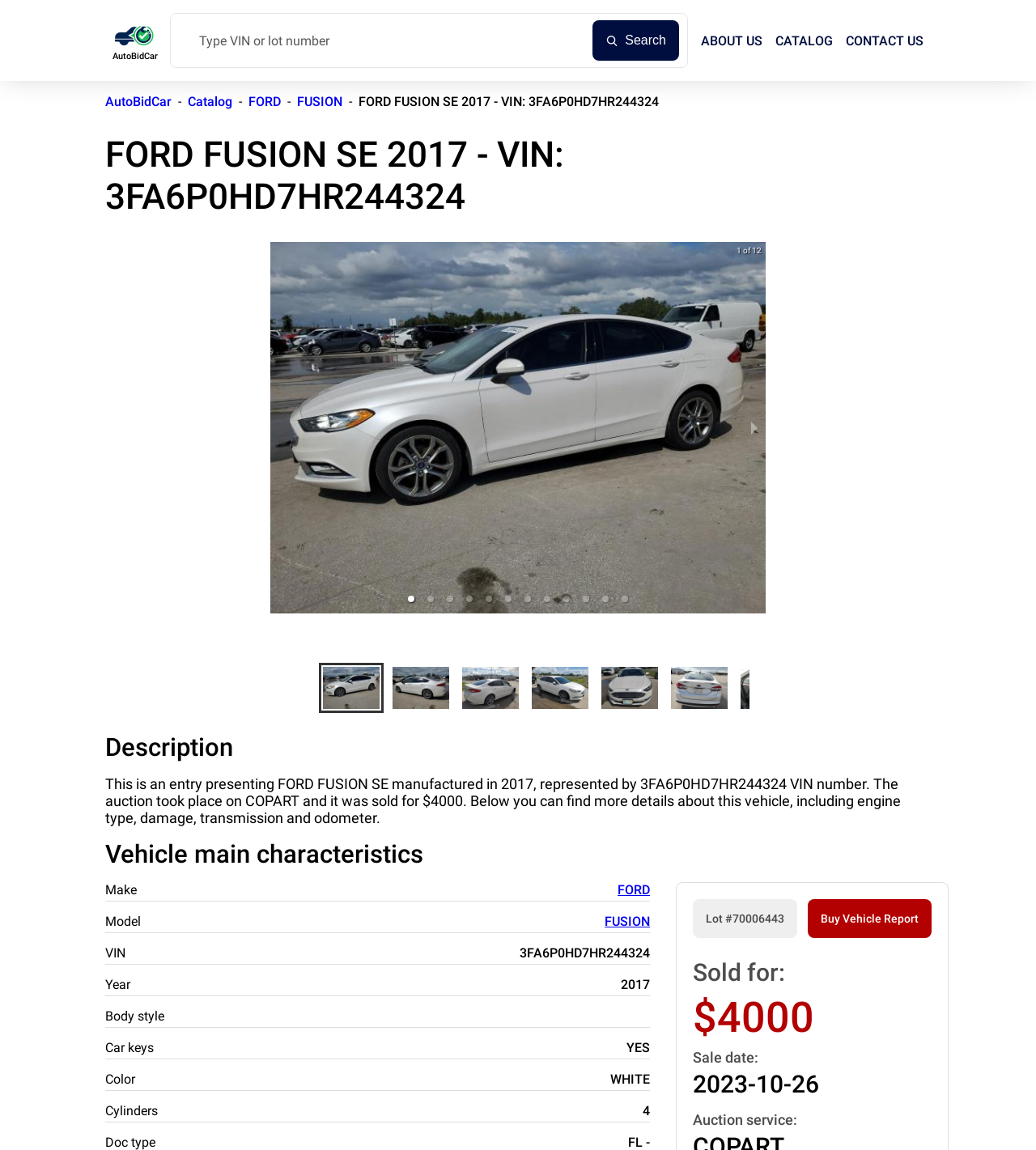How many photos are available for this vehicle?
Based on the visual details in the image, please answer the question thoroughly.

I counted the number of 'slide item' buttons, which represent the number of photos available for this vehicle, and found 12.